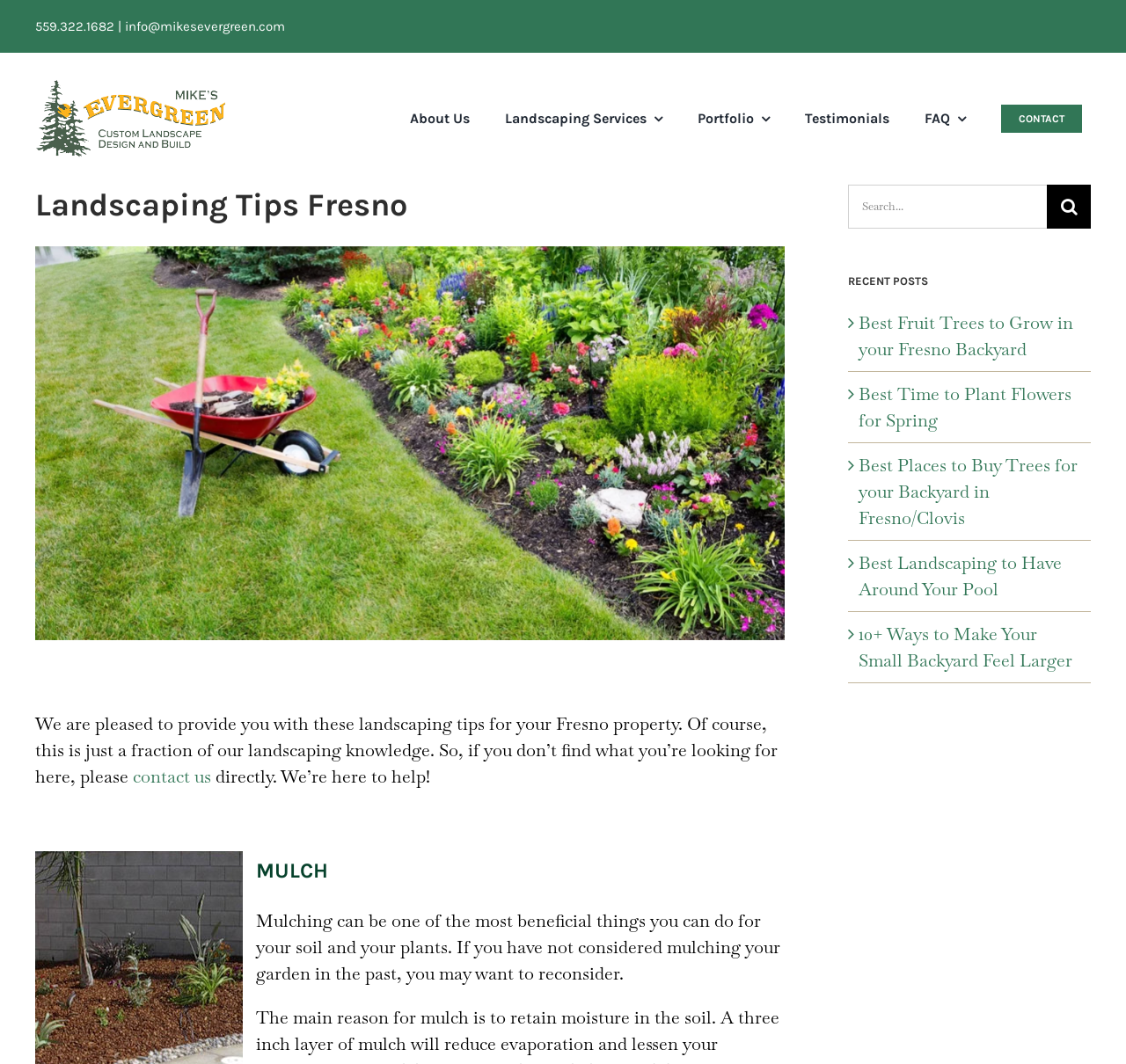Find the UI element described as: "Outdoor Fireplaces and Firepits FAQ" and predict its bounding box coordinates. Ensure the coordinates are four float numbers between 0 and 1, [left, top, right, bottom].

[0.519, 0.595, 0.725, 0.653]